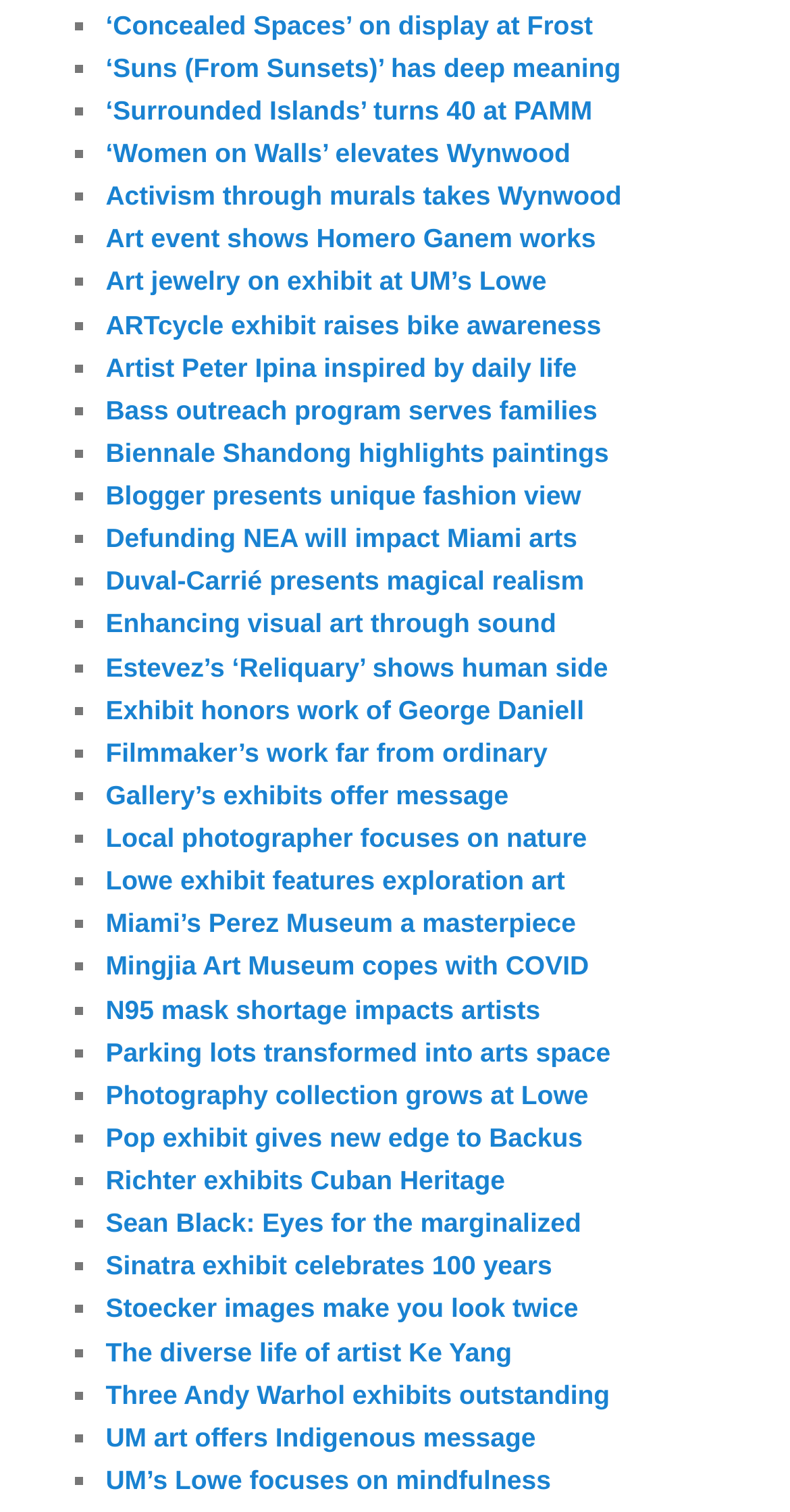What is the title of the first article?
Please provide a comprehensive answer based on the contents of the image.

The first link on the webpage has the text '‘Concealed Spaces’ on display at Frost', which appears to be the title of an article or exhibition.